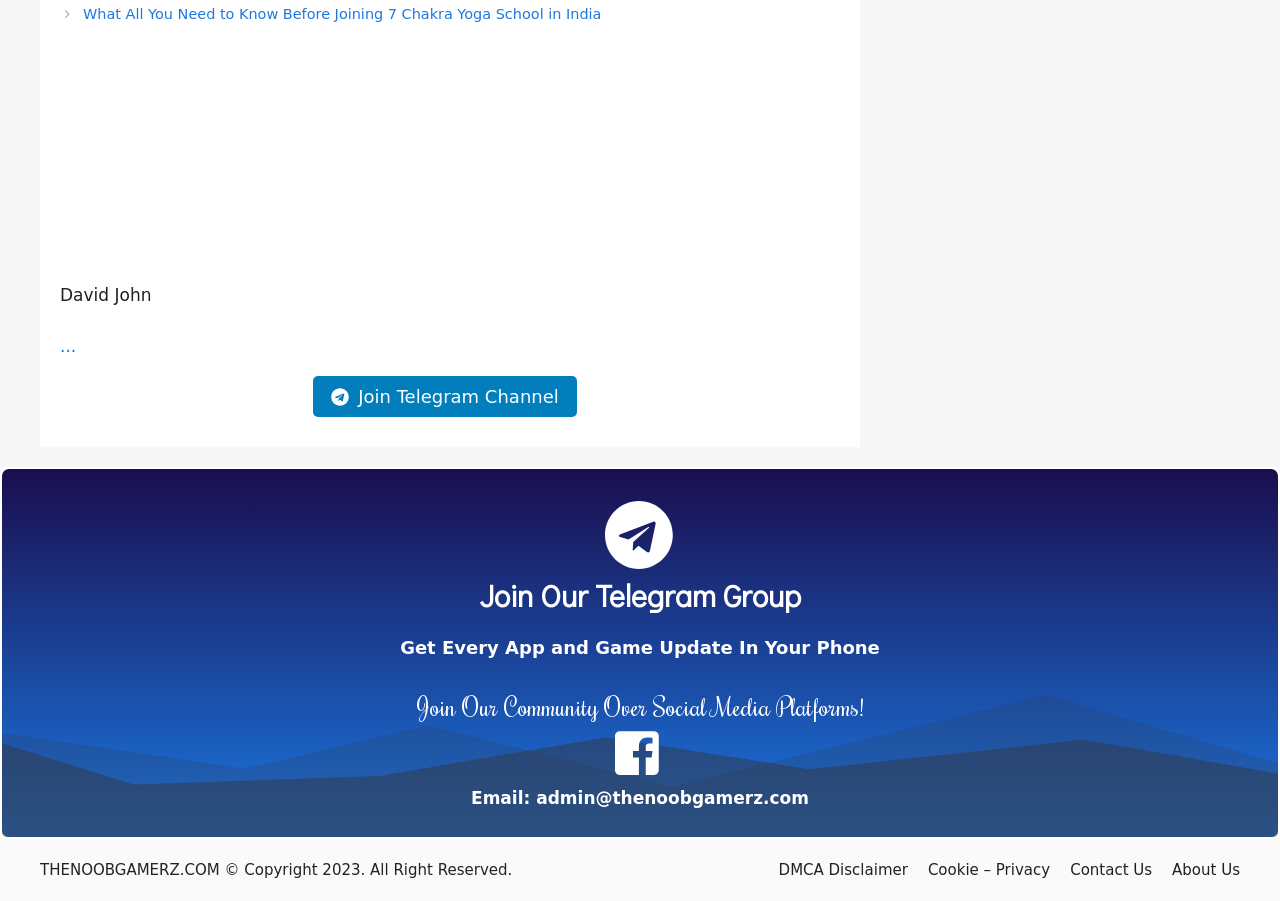Respond with a single word or phrase to the following question: What is the name of the author?

David John